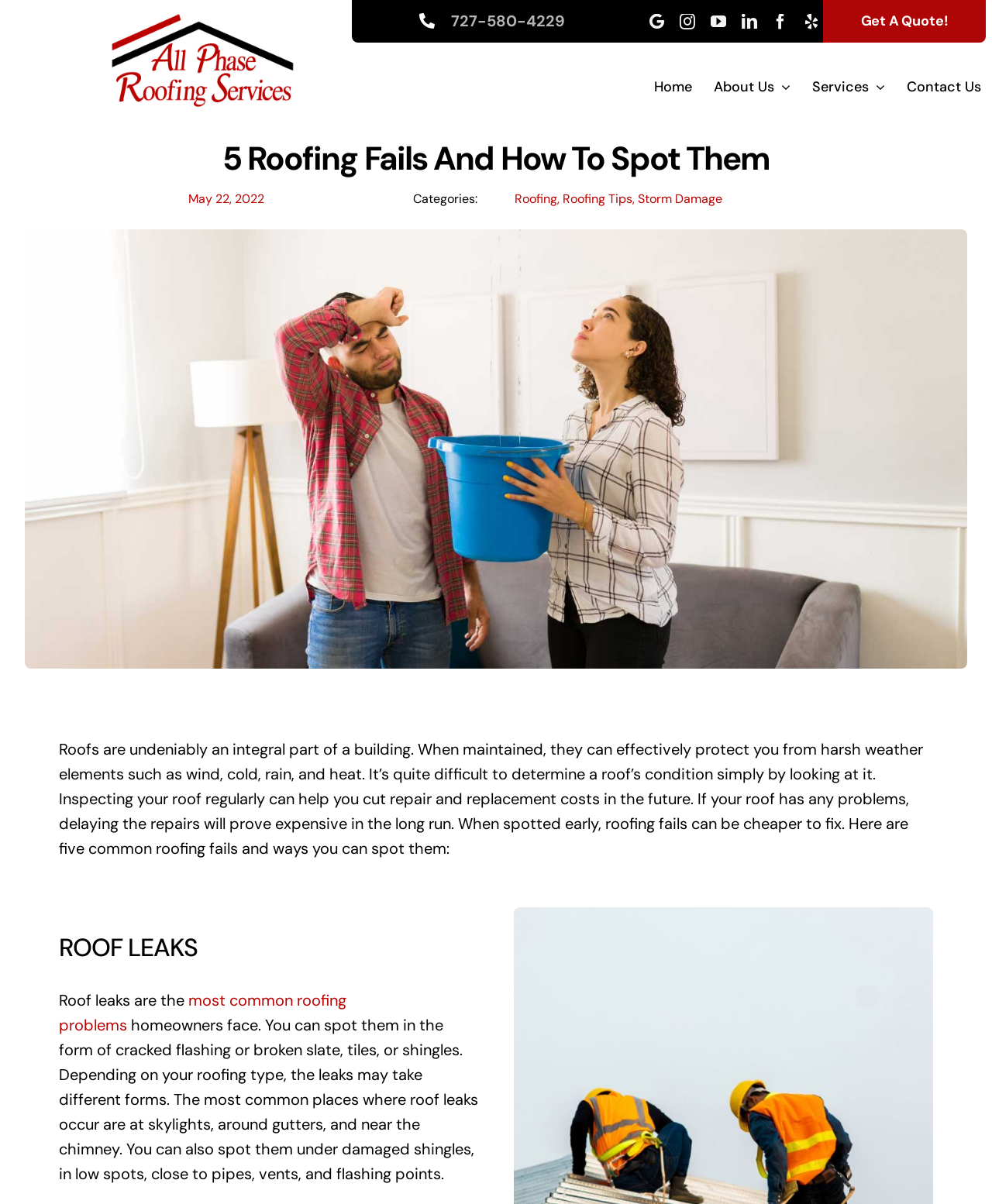Based on the element description, predict the bounding box coordinates (top-left x, top-left y, bottom-right x, bottom-right y) for the UI element in the screenshot: Panaga Club Constitution & Rules

None